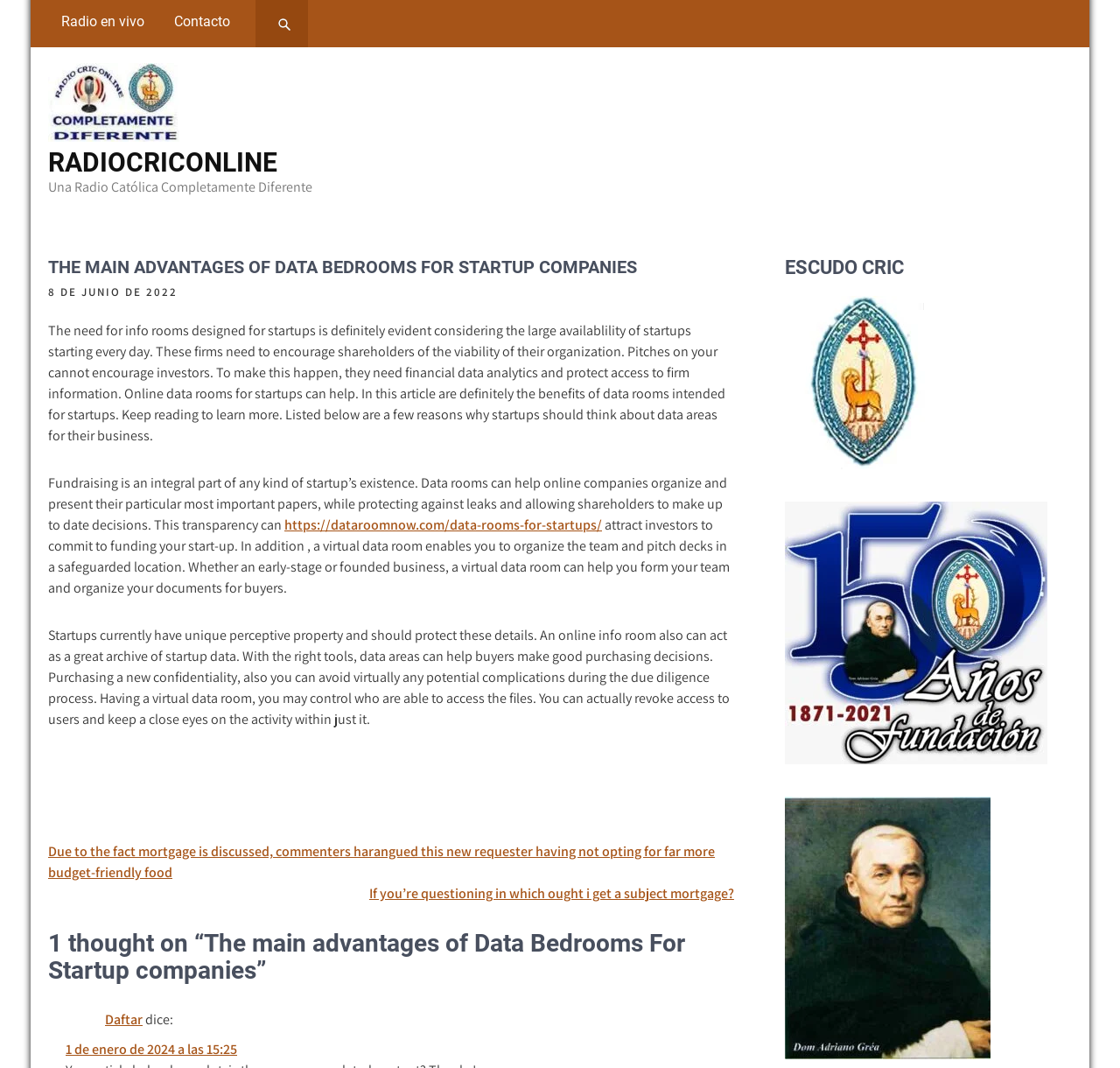Kindly determine the bounding box coordinates for the clickable area to achieve the given instruction: "Listen to Radio en vivo".

[0.043, 0.0, 0.141, 0.041]